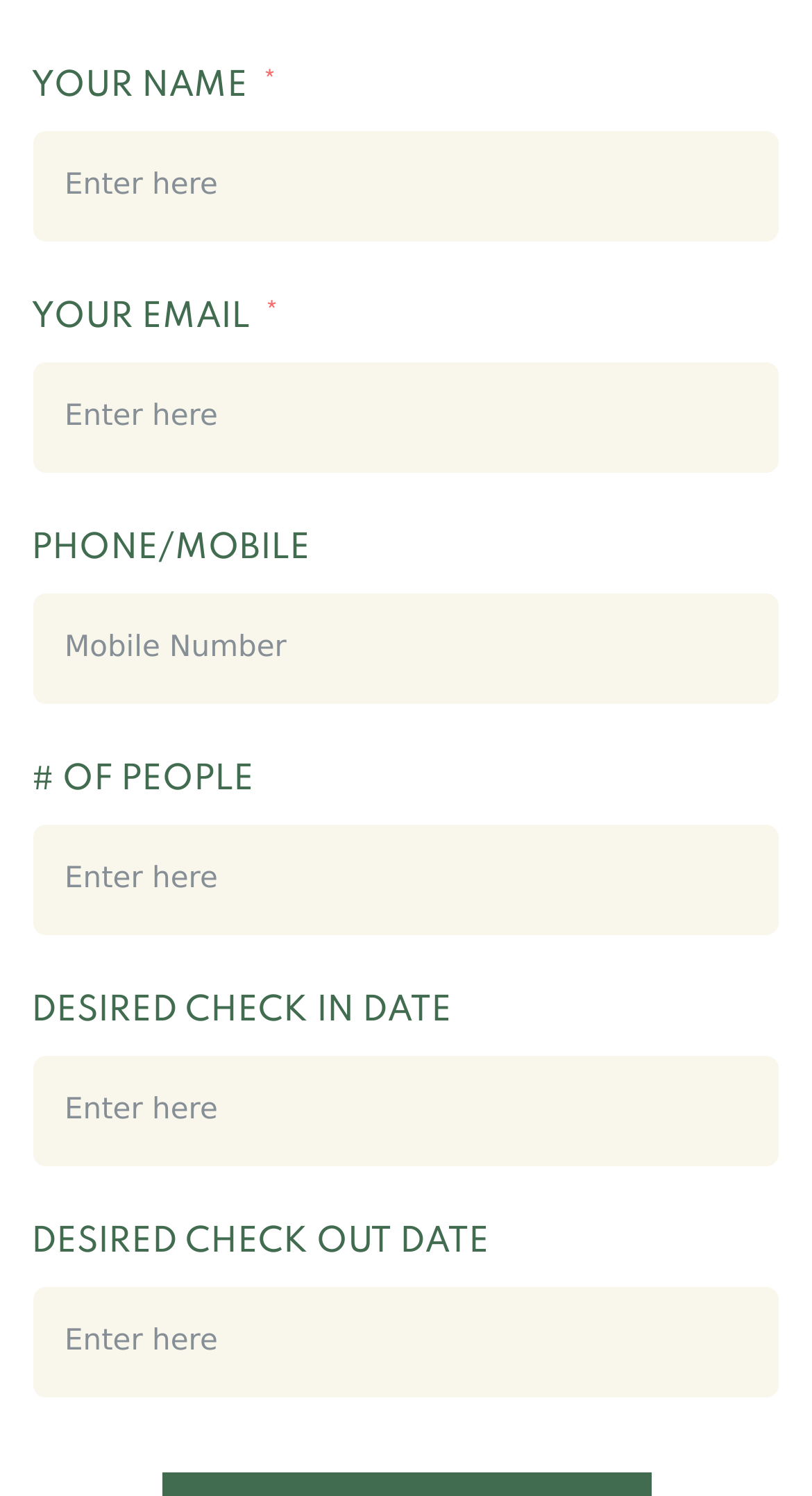How many dates need to be specified?
Craft a detailed and extensive response to the question.

The form has two date fields, 'DESIRED CHECK IN DATE' and 'DESIRED CHECK OUT DATE', indicating that two dates need to be specified.